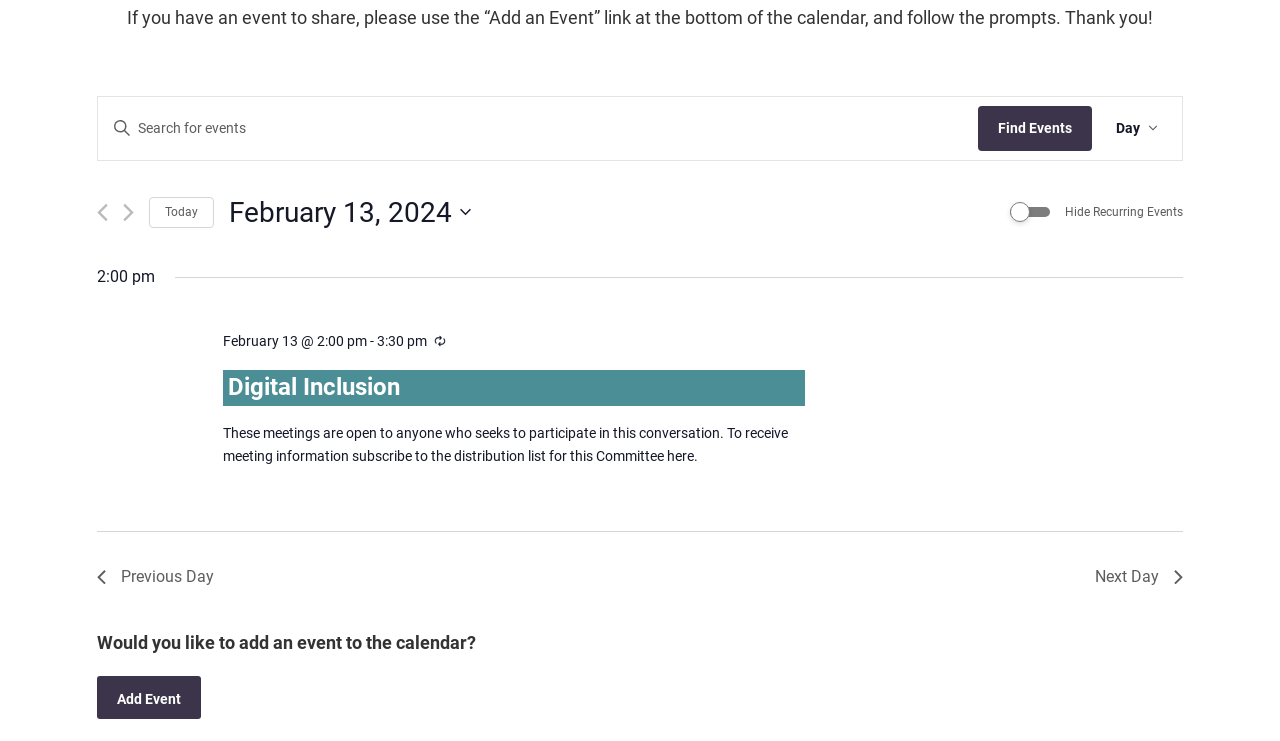Provide the bounding box coordinates of the HTML element described as: "Day". The bounding box coordinates should be four float numbers between 0 and 1, i.e., [left, top, right, bottom].

[0.853, 0.131, 0.923, 0.215]